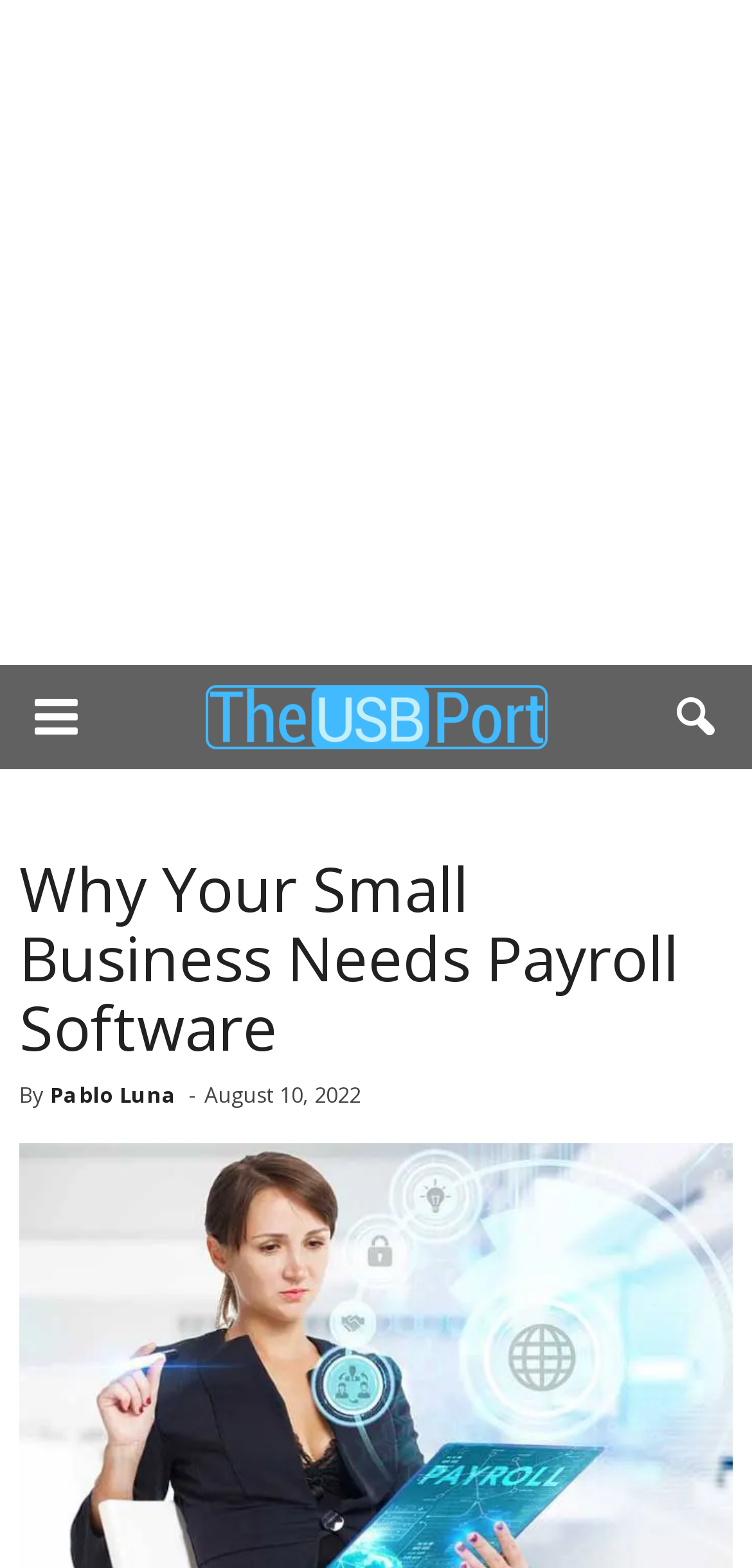What is the image on the top right?
We need a detailed and meticulous answer to the question.

The image on the top right is 'The USB Port', which might be a logo or an icon related to the topic of the article.